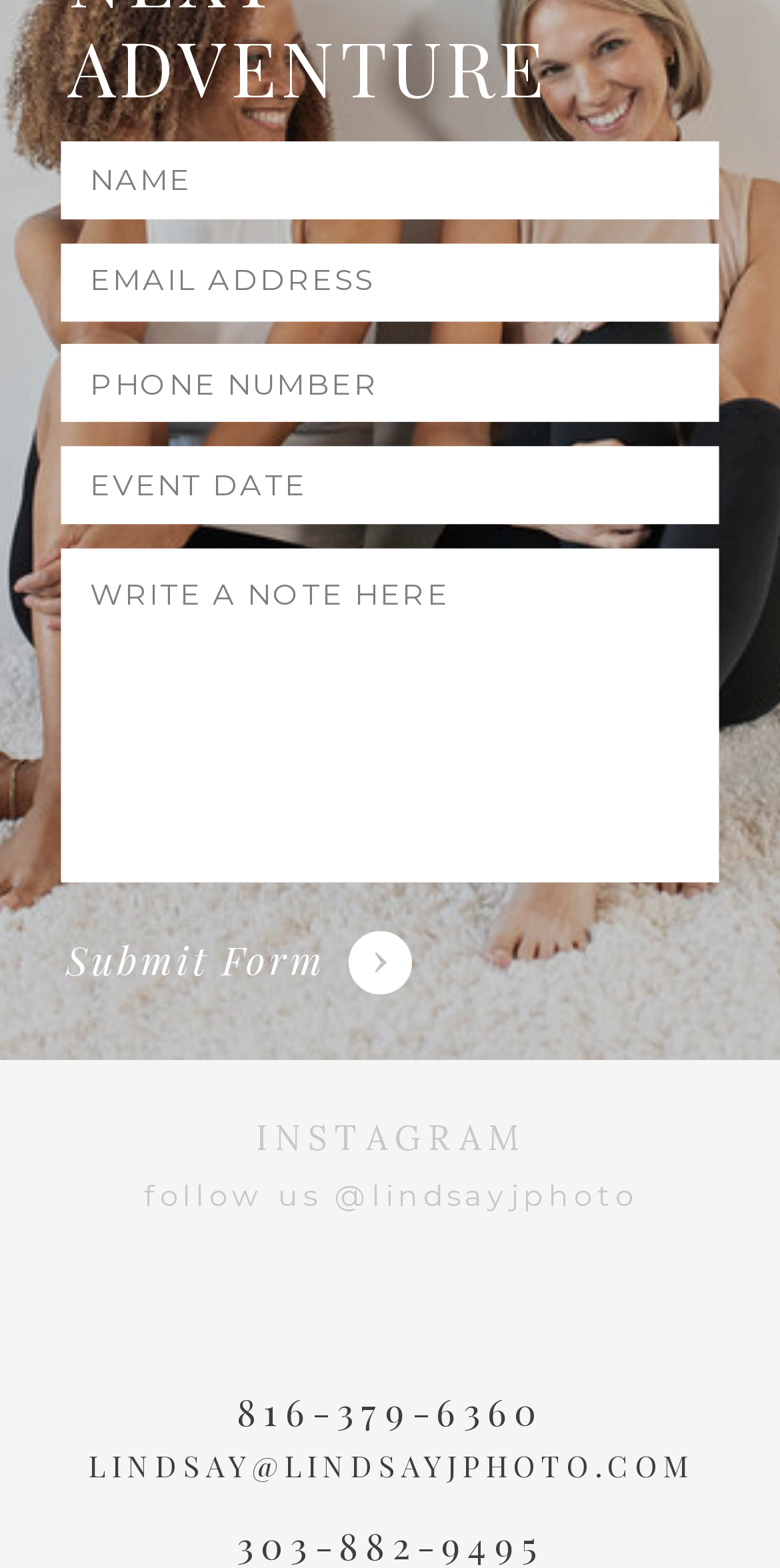Please identify the coordinates of the bounding box that should be clicked to fulfill this instruction: "Enter your phone number".

[0.116, 0.228, 0.909, 0.259]